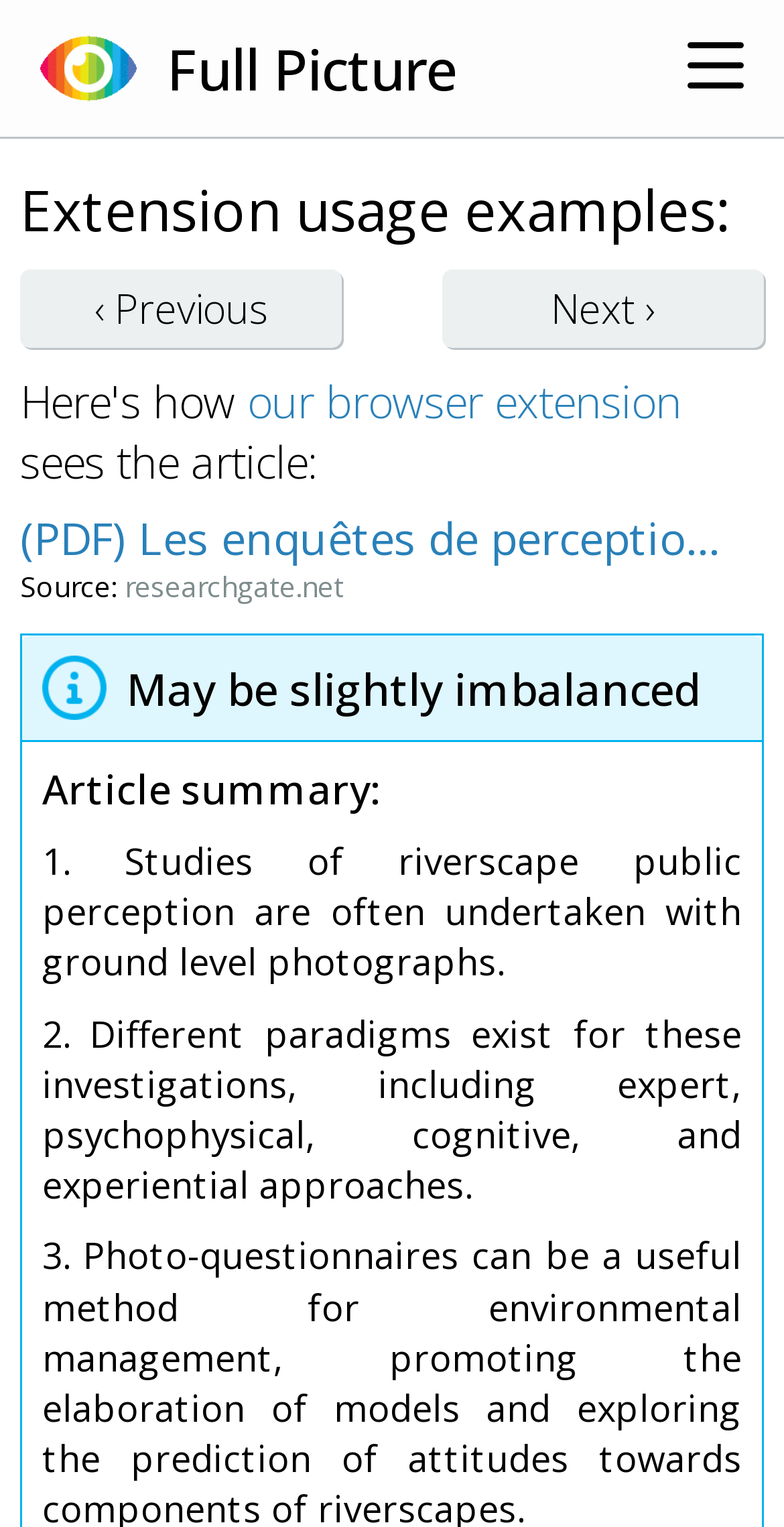Can you specify the bounding box coordinates for the region that should be clicked to fulfill this instruction: "Read the article '(PDF) Les enquêtes de perception paysagère à l’aide de photographies : choix méthodologiques et exemples en milieu fluvial'".

[0.026, 0.332, 0.923, 0.371]